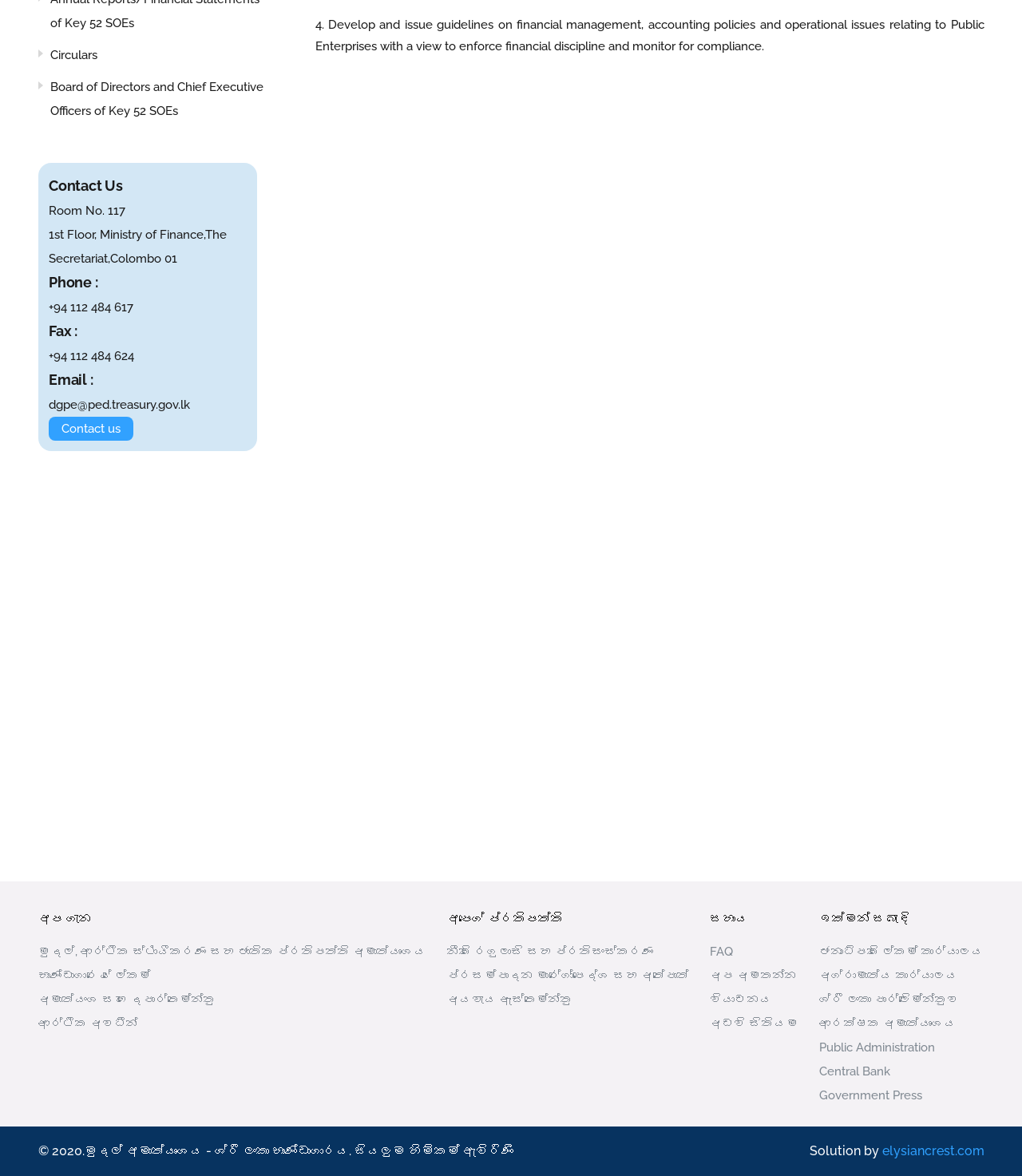Extract the bounding box coordinates of the UI element described by: "නීති රෙගුලාසි සහ ප්‍රතිසංස්කරණ". The coordinates should include four float numbers ranging from 0 to 1, e.g., [left, top, right, bottom].

[0.437, 0.803, 0.64, 0.815]